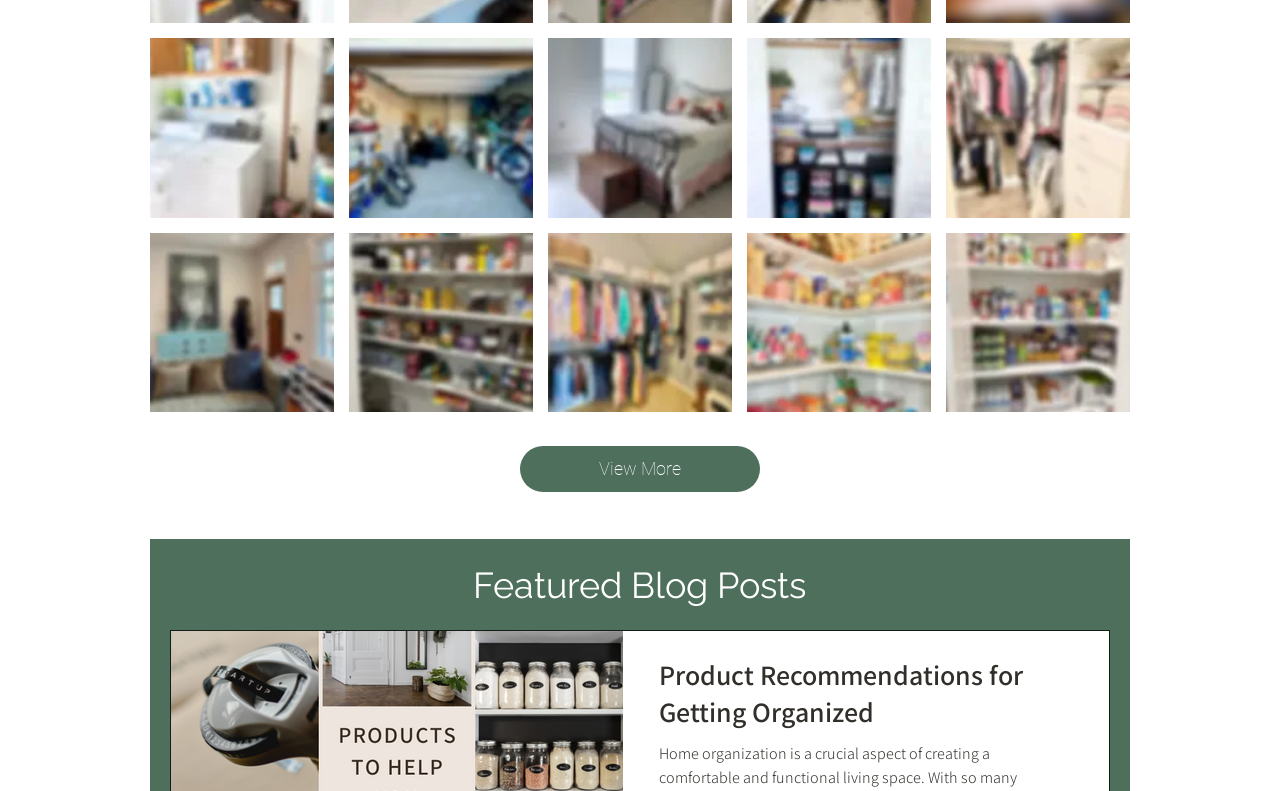Give a one-word or short-phrase answer to the following question: 
What is the number of buttons on the top row?

5